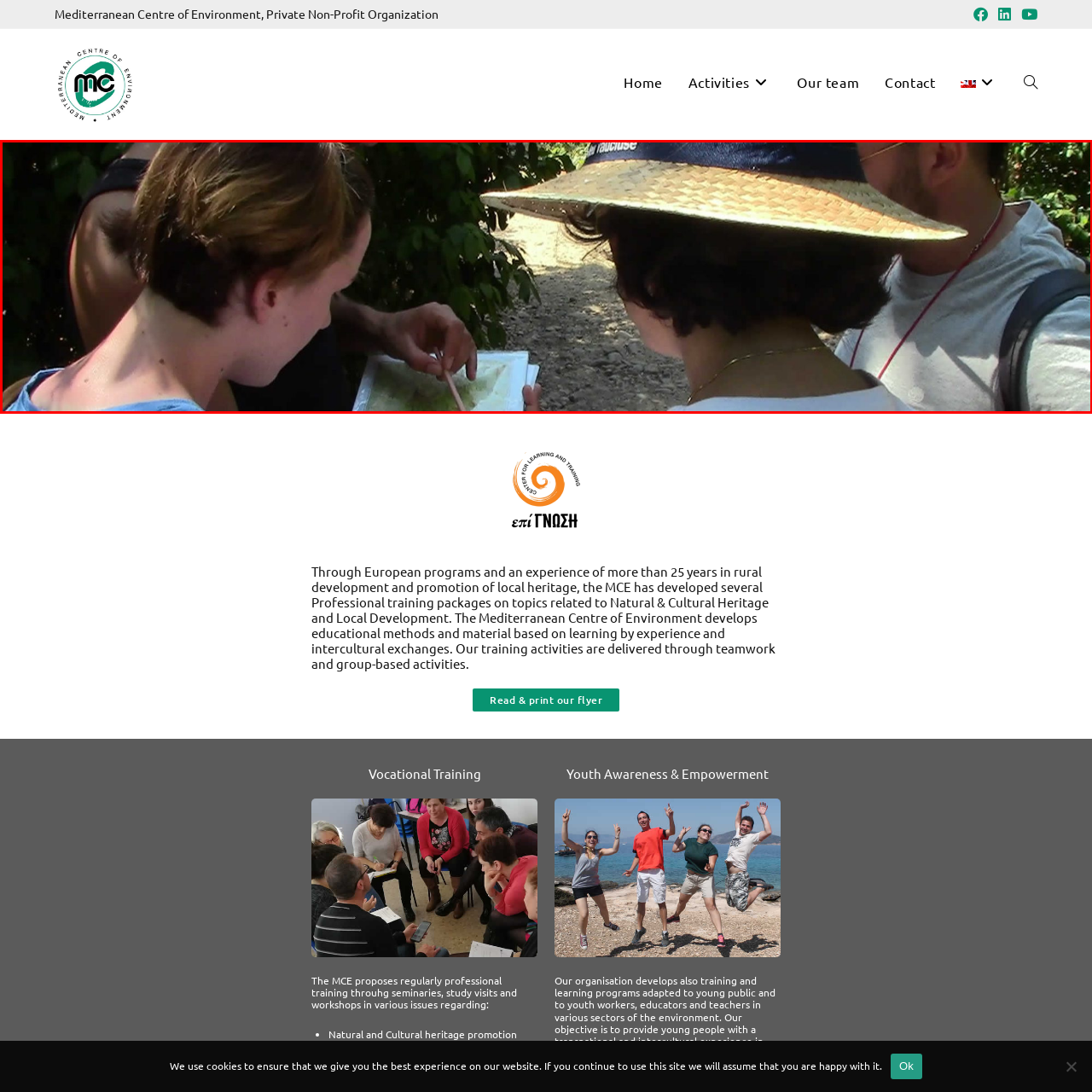What is the person wearing on their head?
Inspect the image enclosed in the red bounding box and provide a thorough answer based on the information you see.

In the image, one person is wearing a straw hat, which is a distinctive feature that stands out in the scene.